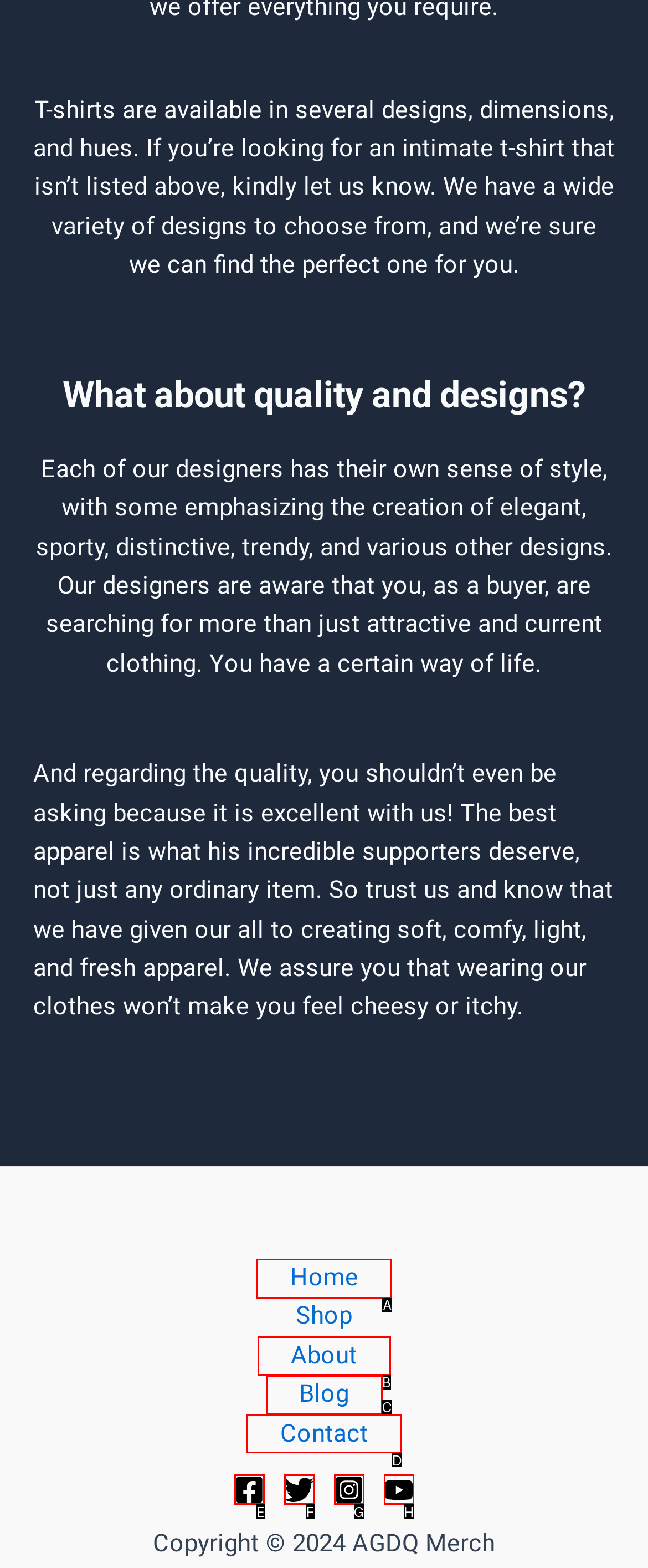What option should I click on to execute the task: go to home page? Give the letter from the available choices.

A